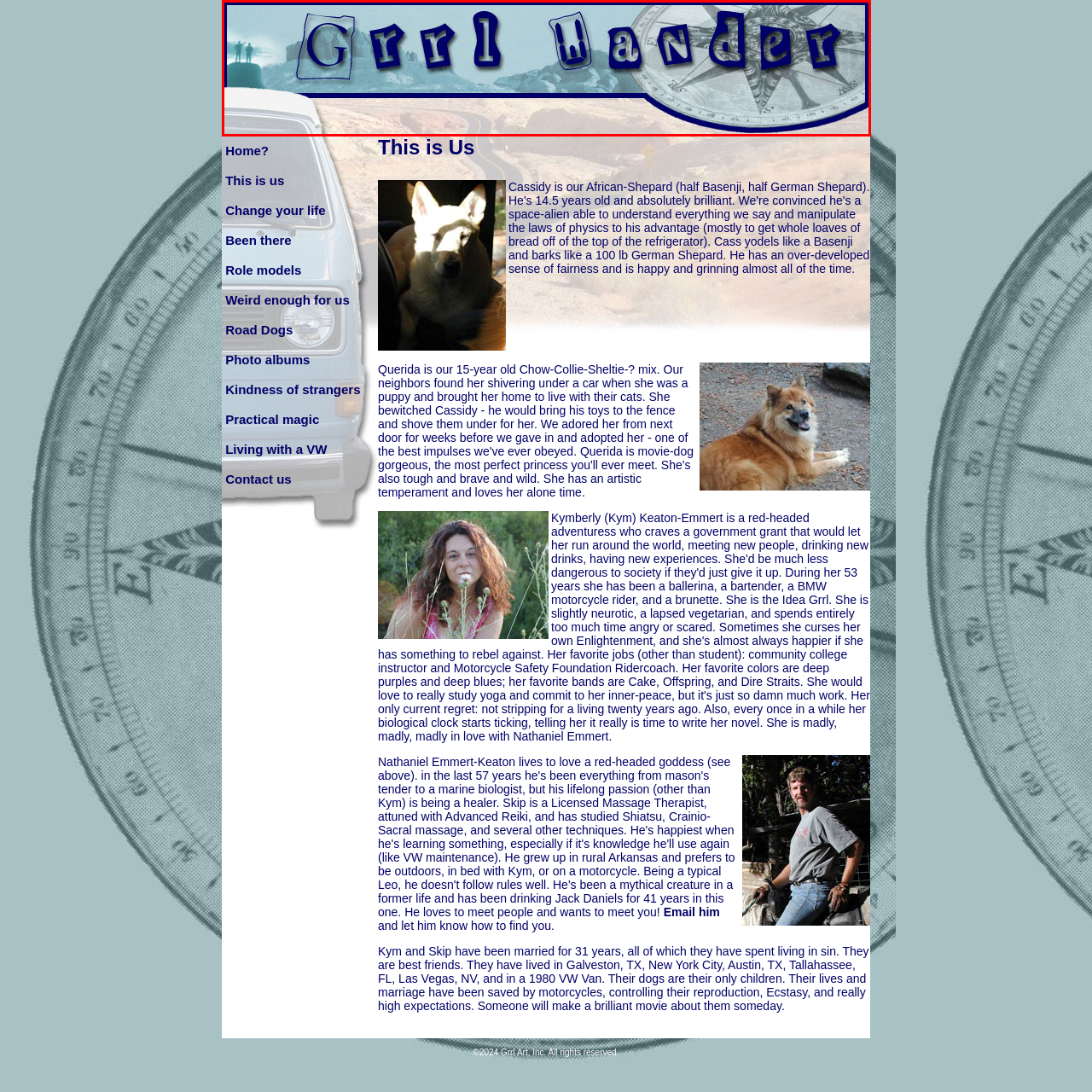Generate a detailed caption for the picture within the red-bordered area.

The image features a striking header for "Grrl Wander," combining a youthful and adventurous spirit with a nostalgic touch. The design showcases the words "Grrl Wander" in a playful, artistic font that emphasizes creativity and exploration. The background features a serene landscape, hinting at travel and discovery, with subtle tones of blue and earthy colors. Accompanying the title is a compass graphic, symbolizing guidance and the journey ahead. This header effectively captures the essence of a blog or website dedicated to adventure, personal narratives, and the joys of wandering, inviting visitors to explore the stories and experiences that lie within.